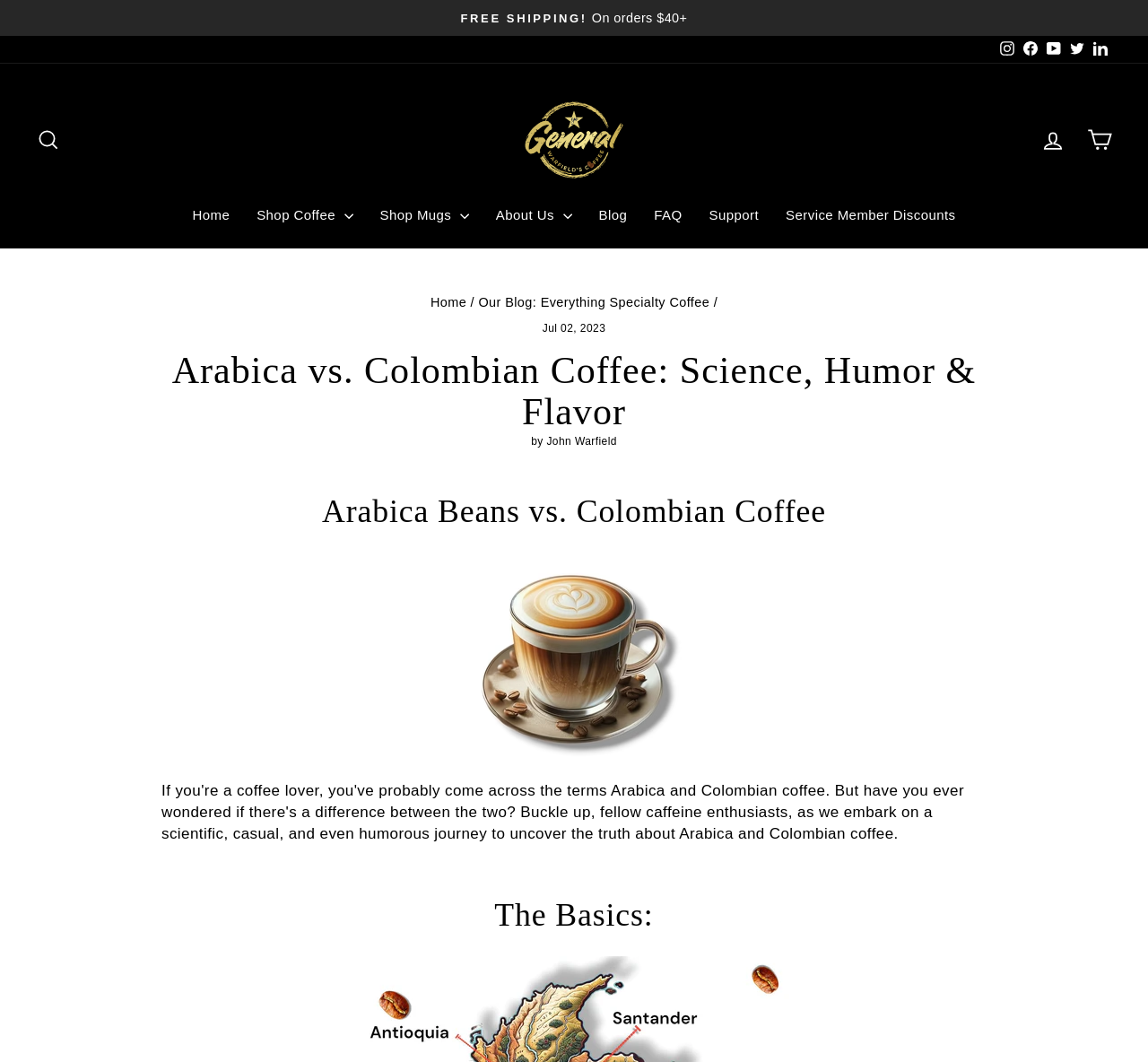Please answer the following query using a single word or phrase: 
What is the image below the heading 'Arabica Beans vs. Colombian Coffee'?

Cup of Colombian coffee